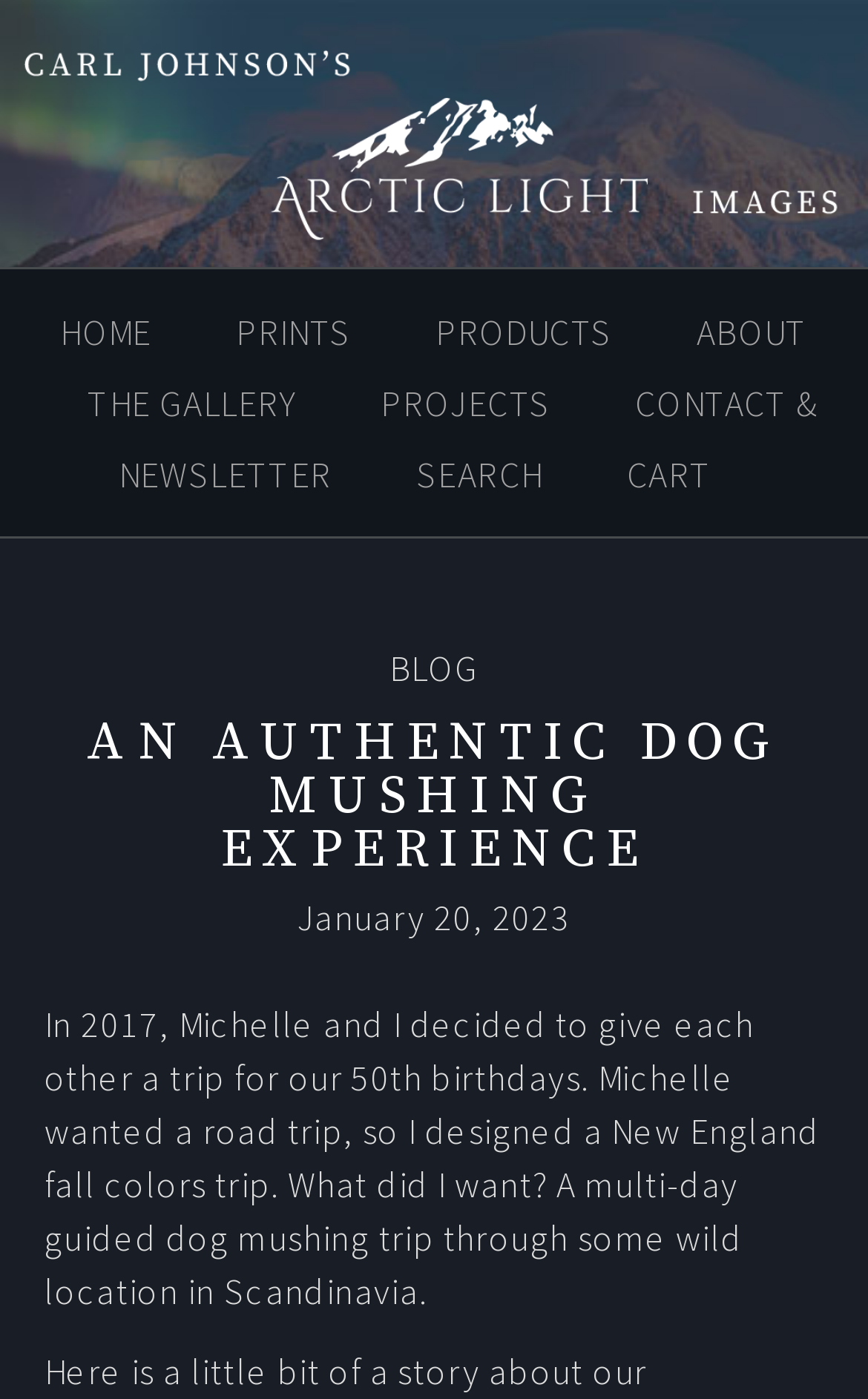Specify the bounding box coordinates for the region that must be clicked to perform the given instruction: "view cart".

[0.681, 0.31, 0.861, 0.367]